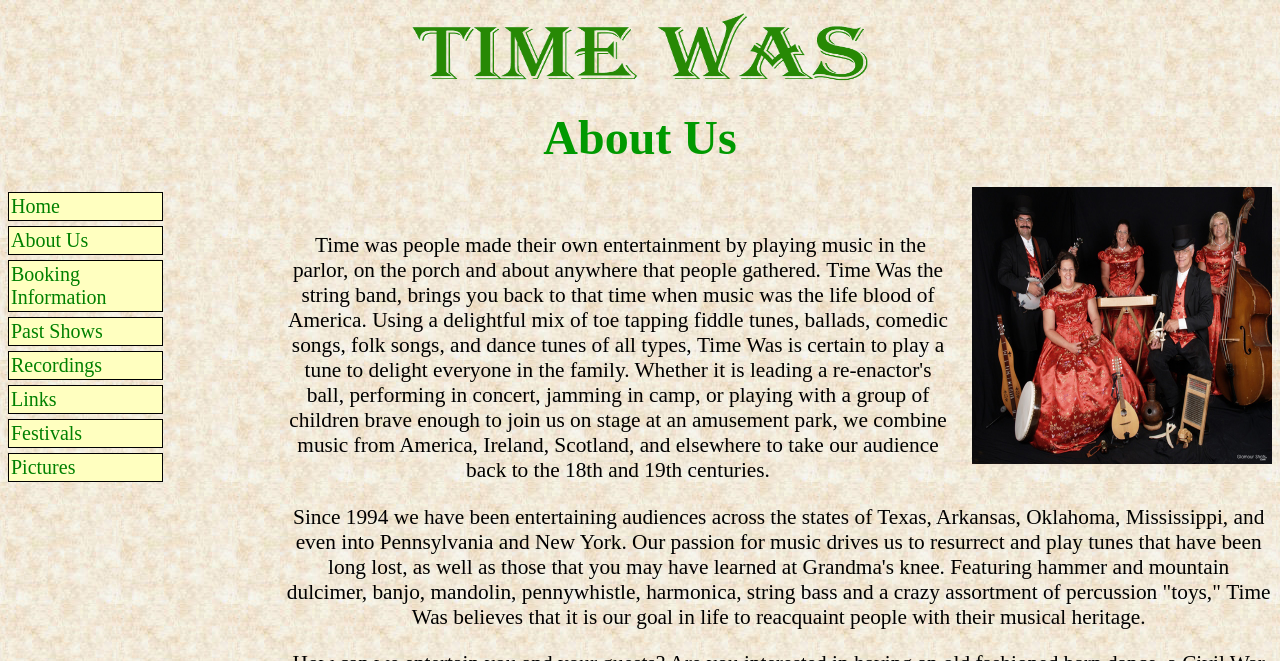Please determine the bounding box coordinates, formatted as (top-left x, top-left y, bottom-right x, bottom-right y), with all values as floating point numbers between 0 and 1. Identify the bounding box of the region described as: Recordings

[0.006, 0.531, 0.127, 0.575]